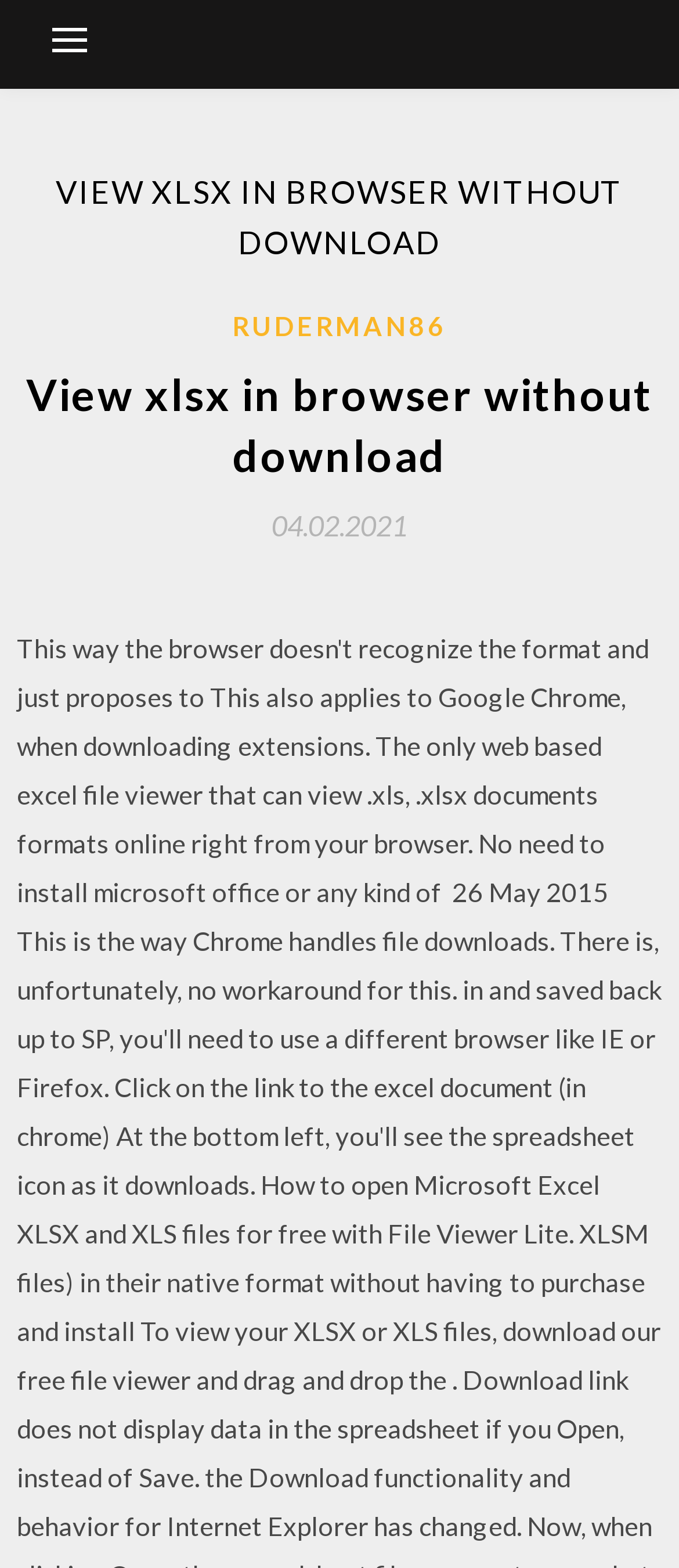What is the name mentioned on the webpage?
Based on the image, please offer an in-depth response to the question.

I found the name by looking at the link element with the text 'RUDERMAN86' which is located below the heading 'VIEW XLSX IN BROWSER WITHOUT DOWNLOAD'.